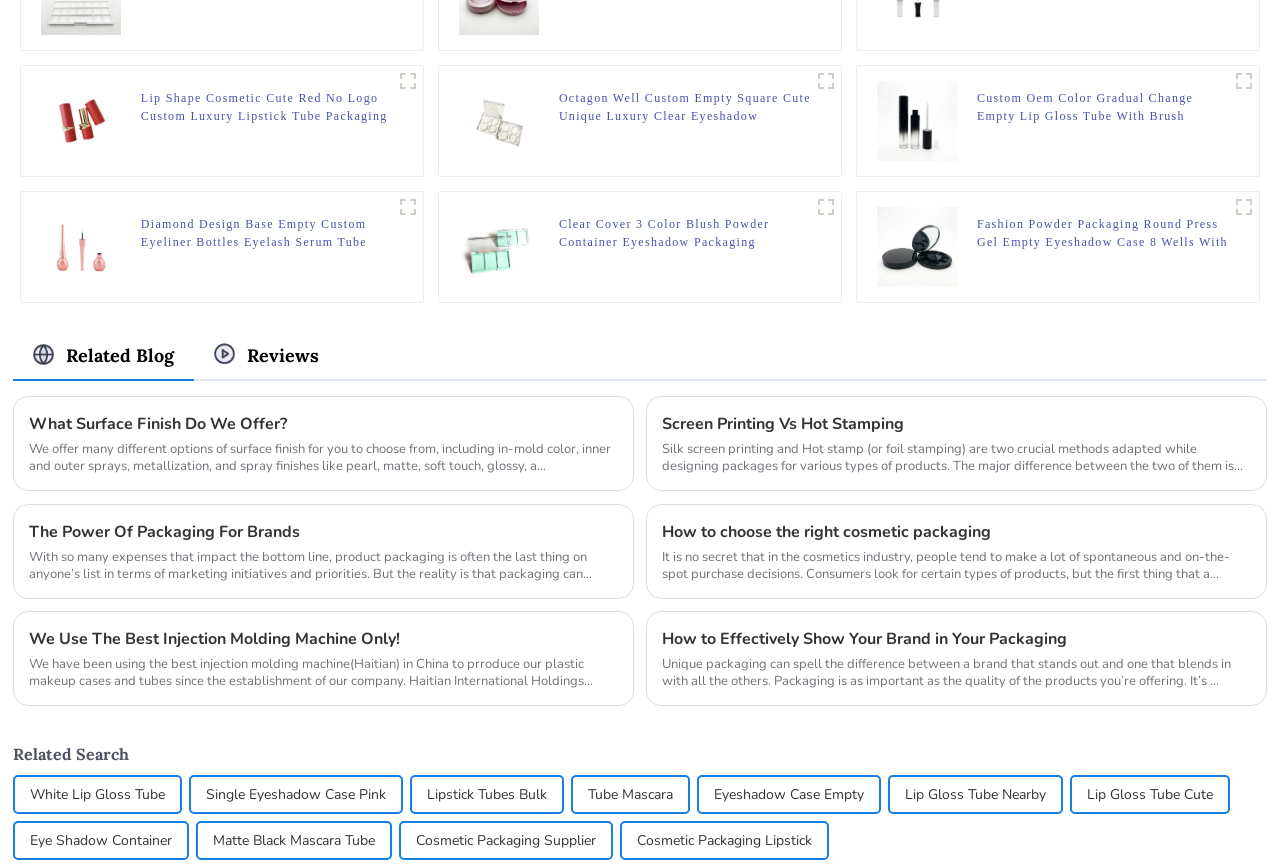Can you show the bounding box coordinates of the region to click on to complete the task described in the instruction: "View the image 'PPG057'"?

[0.032, 0.093, 0.094, 0.186]